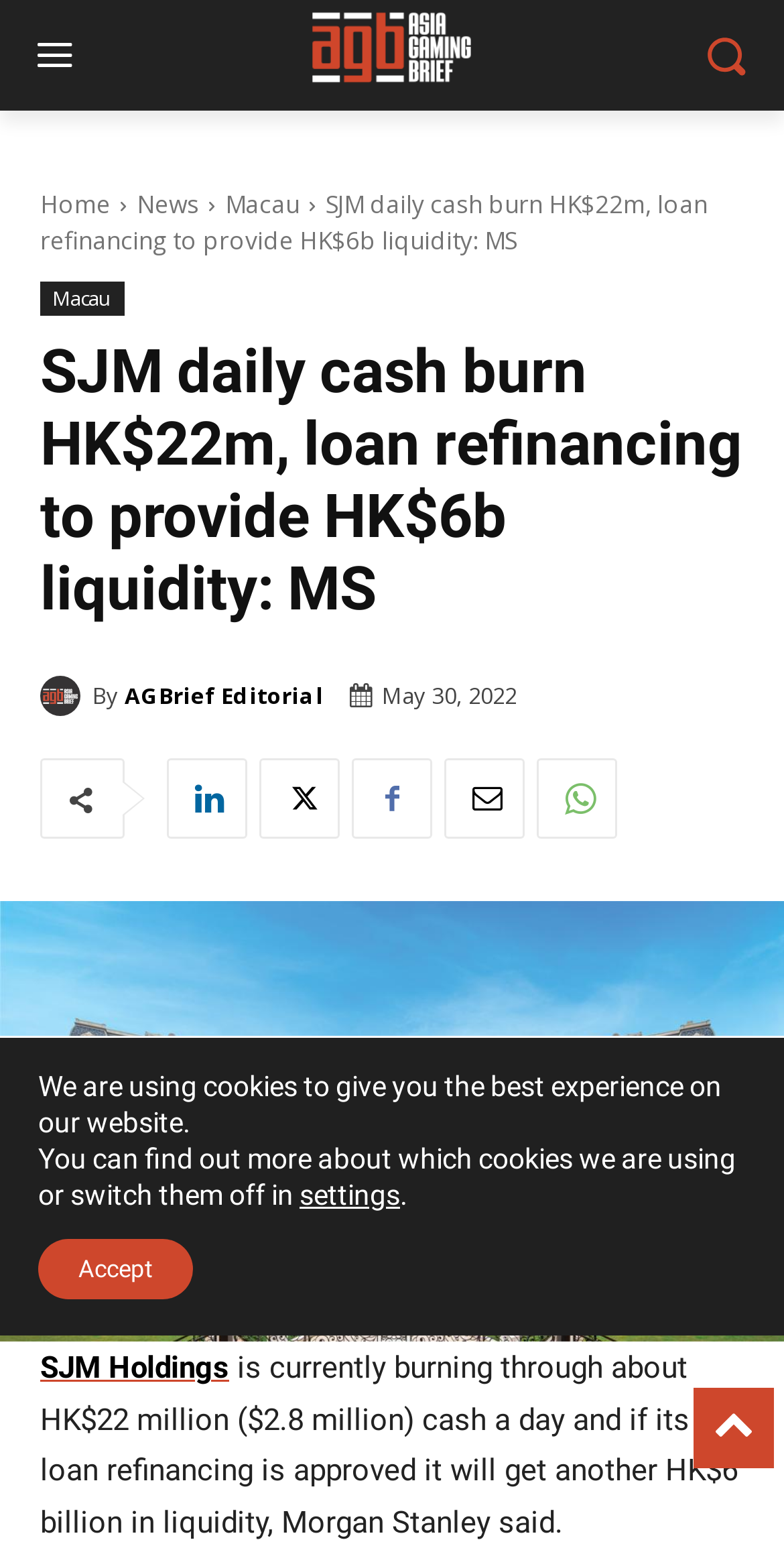What is the amount of liquidity SJM Holdings will get if its loan refinancing is approved? Refer to the image and provide a one-word or short phrase answer.

HK$6 billion